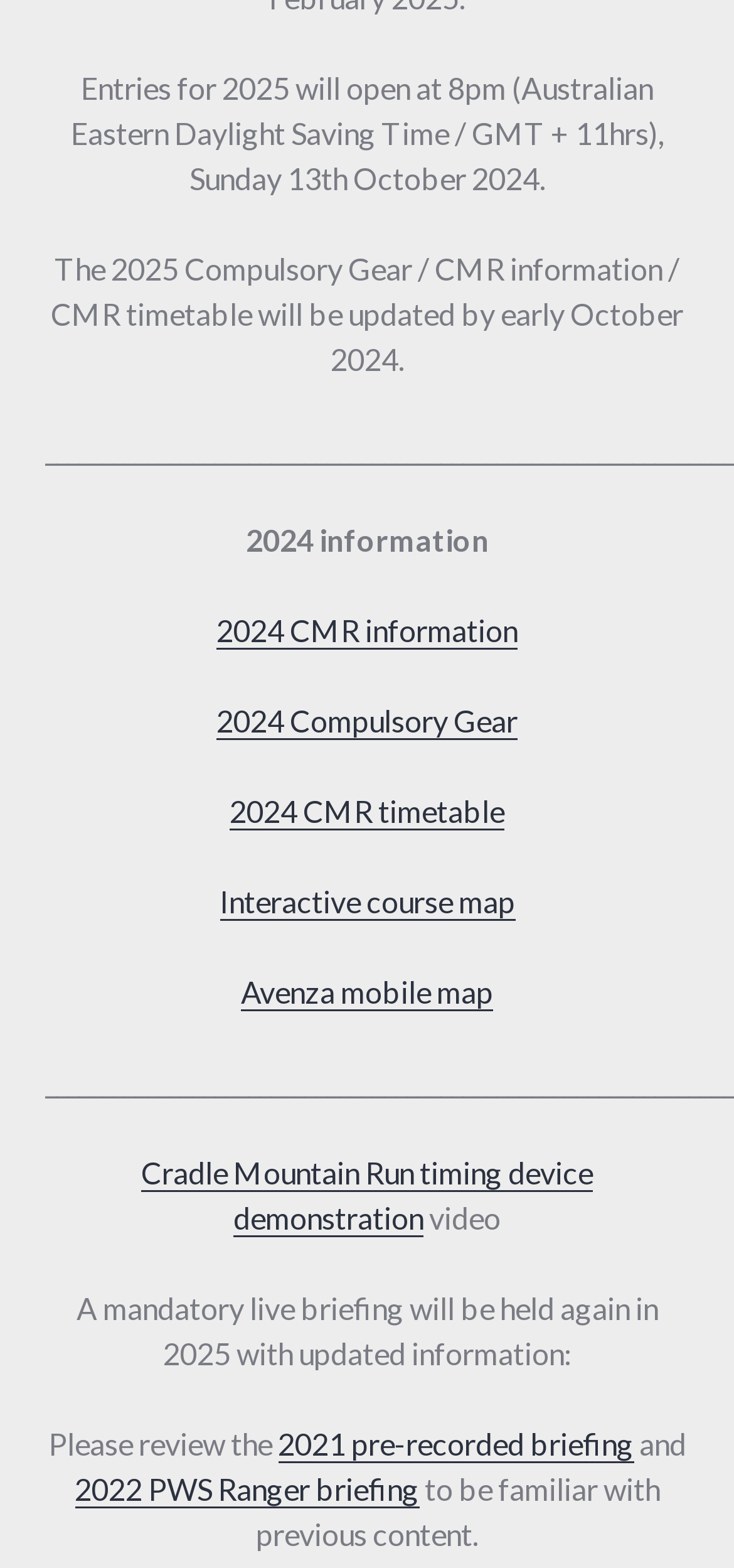Pinpoint the bounding box coordinates for the area that should be clicked to perform the following instruction: "Watch Cradle Mountain Run timing device demonstration video".

[0.192, 0.736, 0.808, 0.788]